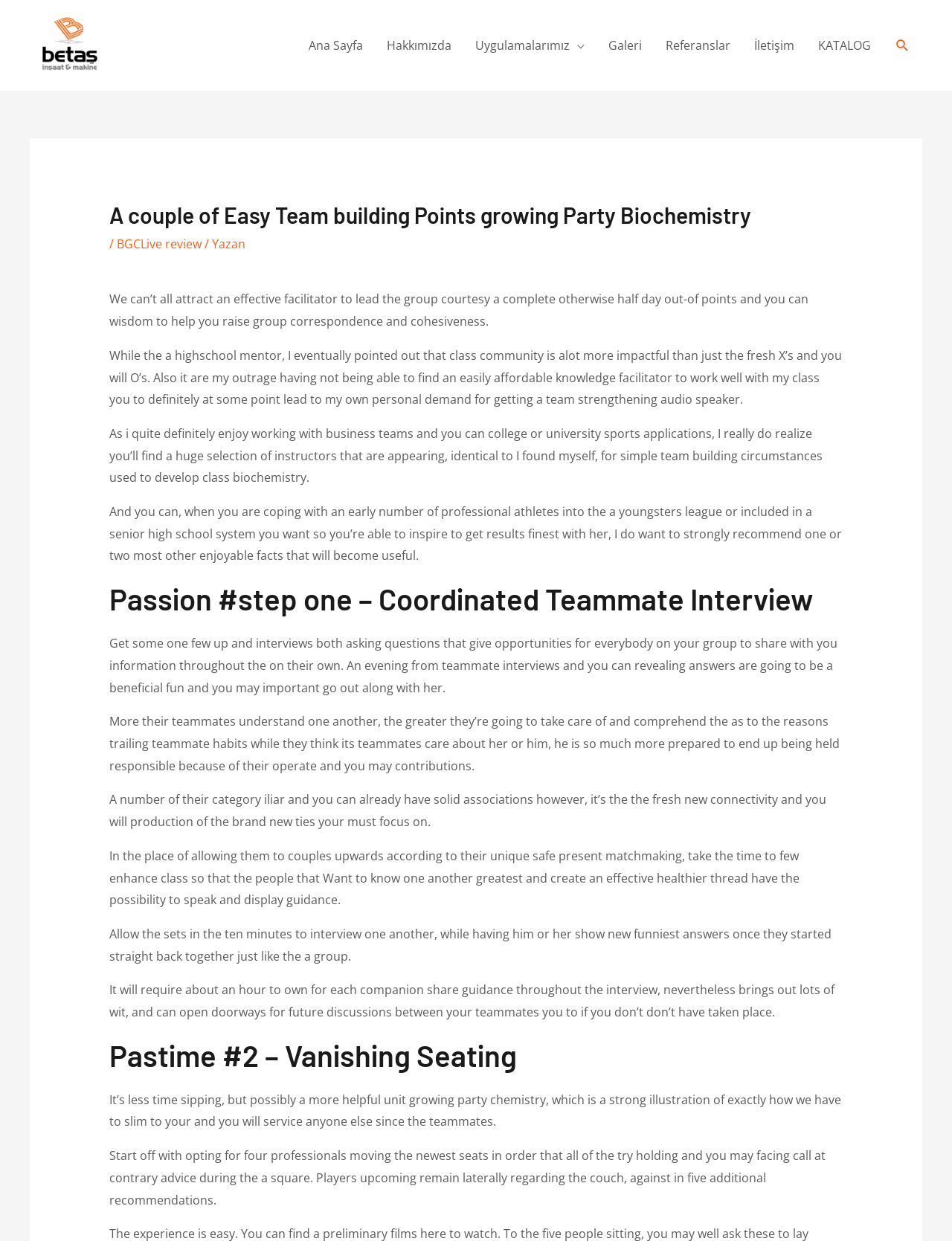Extract the bounding box coordinates of the UI element described by: "BGCLive review". The coordinates should include four float numbers ranging from 0 to 1, e.g., [left, top, right, bottom].

[0.122, 0.19, 0.211, 0.203]